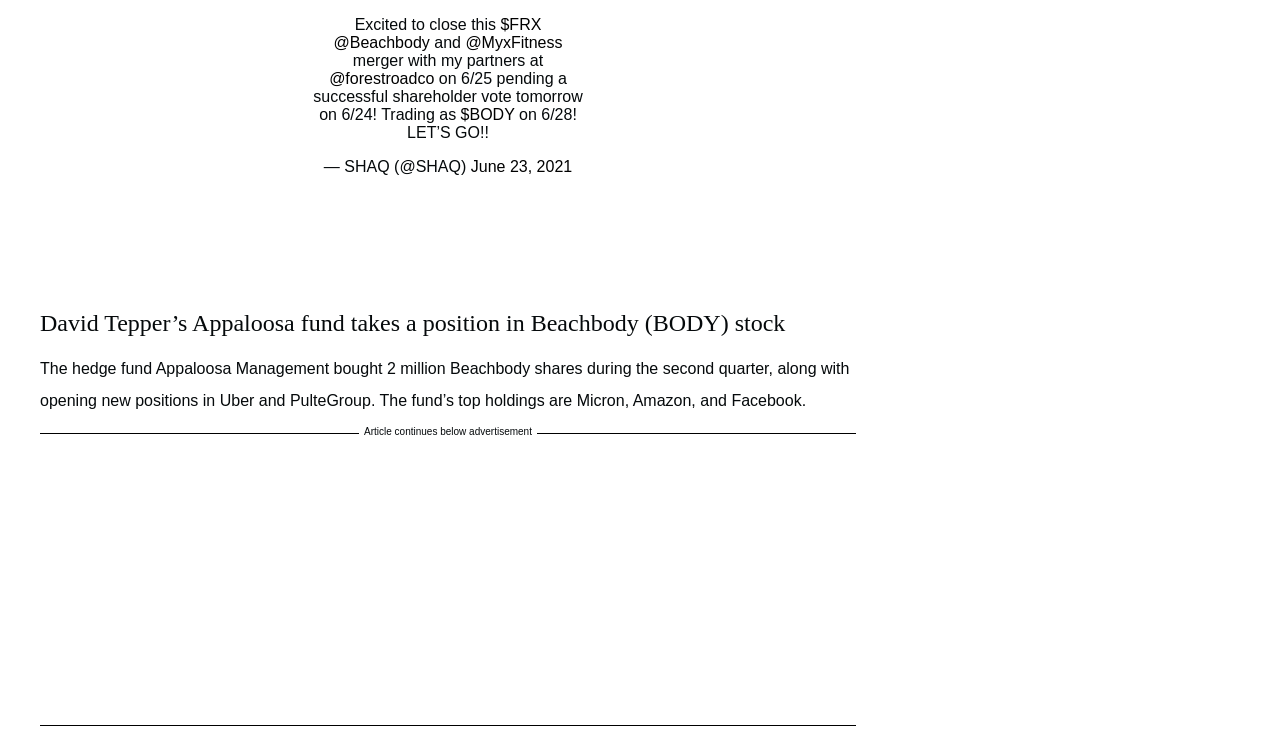What is the ticker symbol of Beachbody?
Based on the screenshot, provide a one-word or short-phrase response.

$BODY